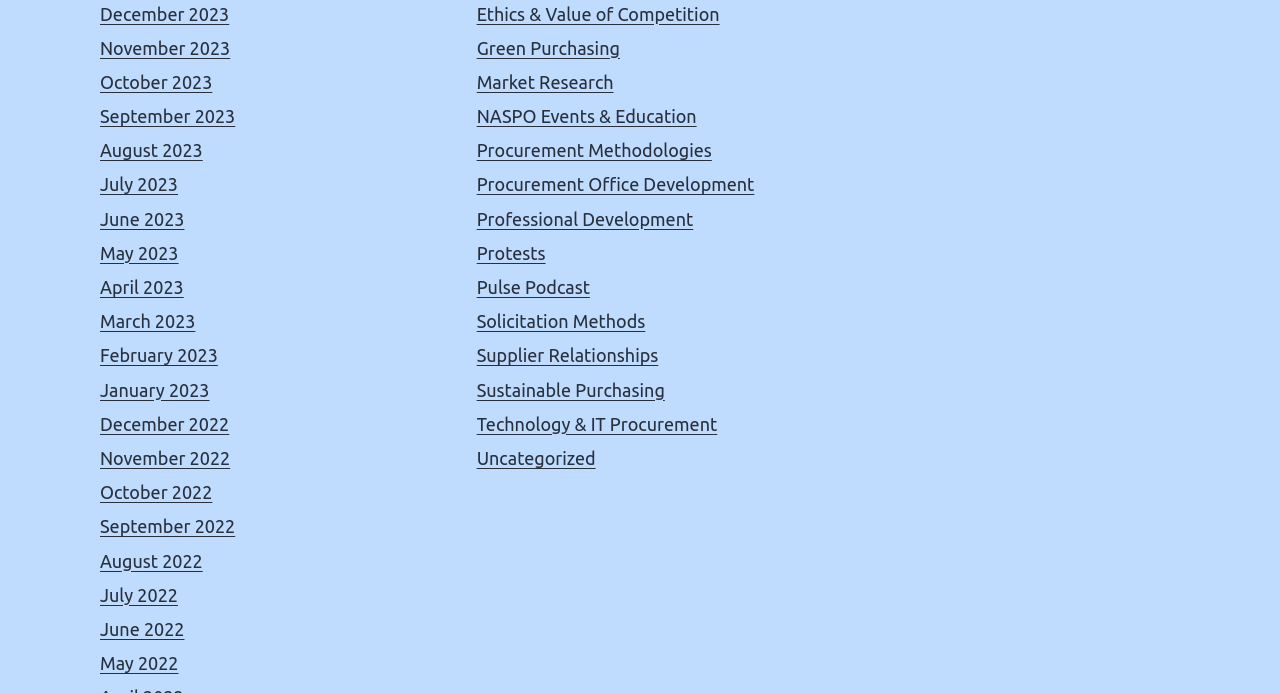Determine the bounding box coordinates of the clickable region to follow the instruction: "Check out the Pulse Podcast".

[0.372, 0.4, 0.461, 0.429]